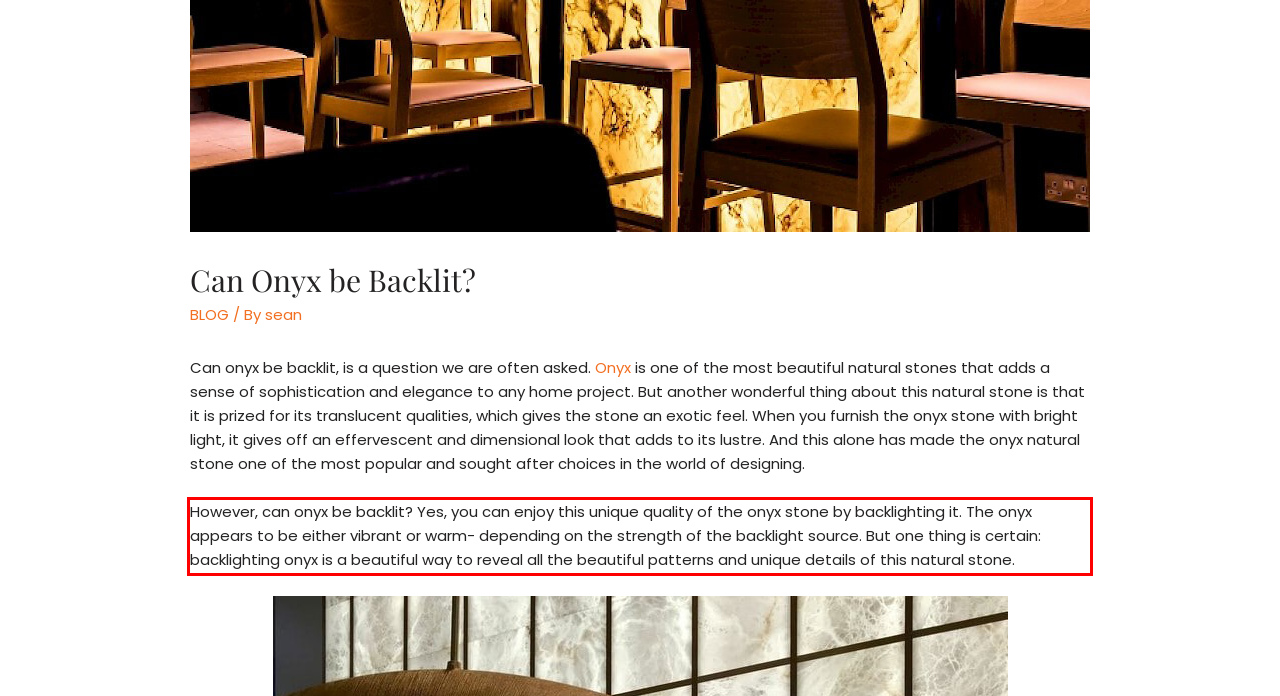The screenshot you have been given contains a UI element surrounded by a red rectangle. Use OCR to read and extract the text inside this red rectangle.

However, can onyx be backlit? Yes, you can enjoy this unique quality of the onyx stone by backlighting it. The onyx appears to be either vibrant or warm- depending on the strength of the backlight source. But one thing is certain: backlighting onyx is a beautiful way to reveal all the beautiful patterns and unique details of this natural stone.